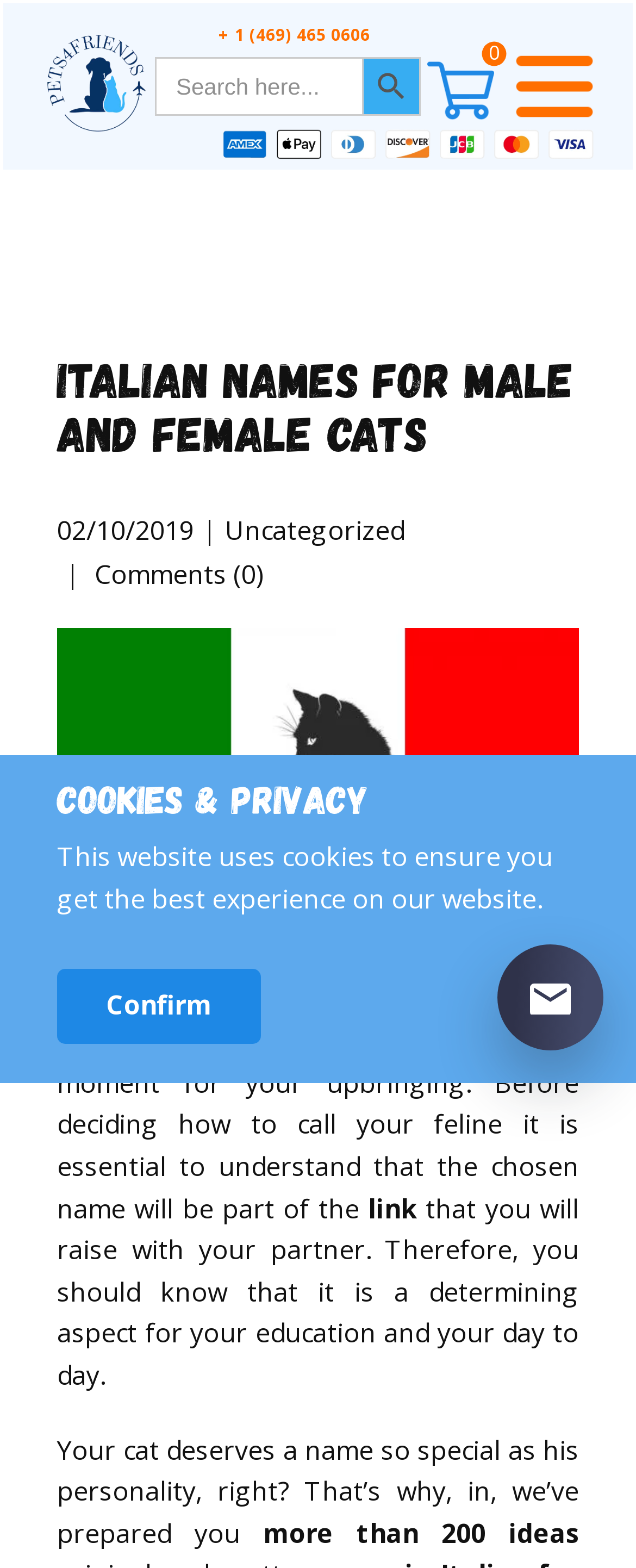What is the relationship between the cat's name and the user's daily life?
Based on the image, give a one-word or short phrase answer.

Part of daily life